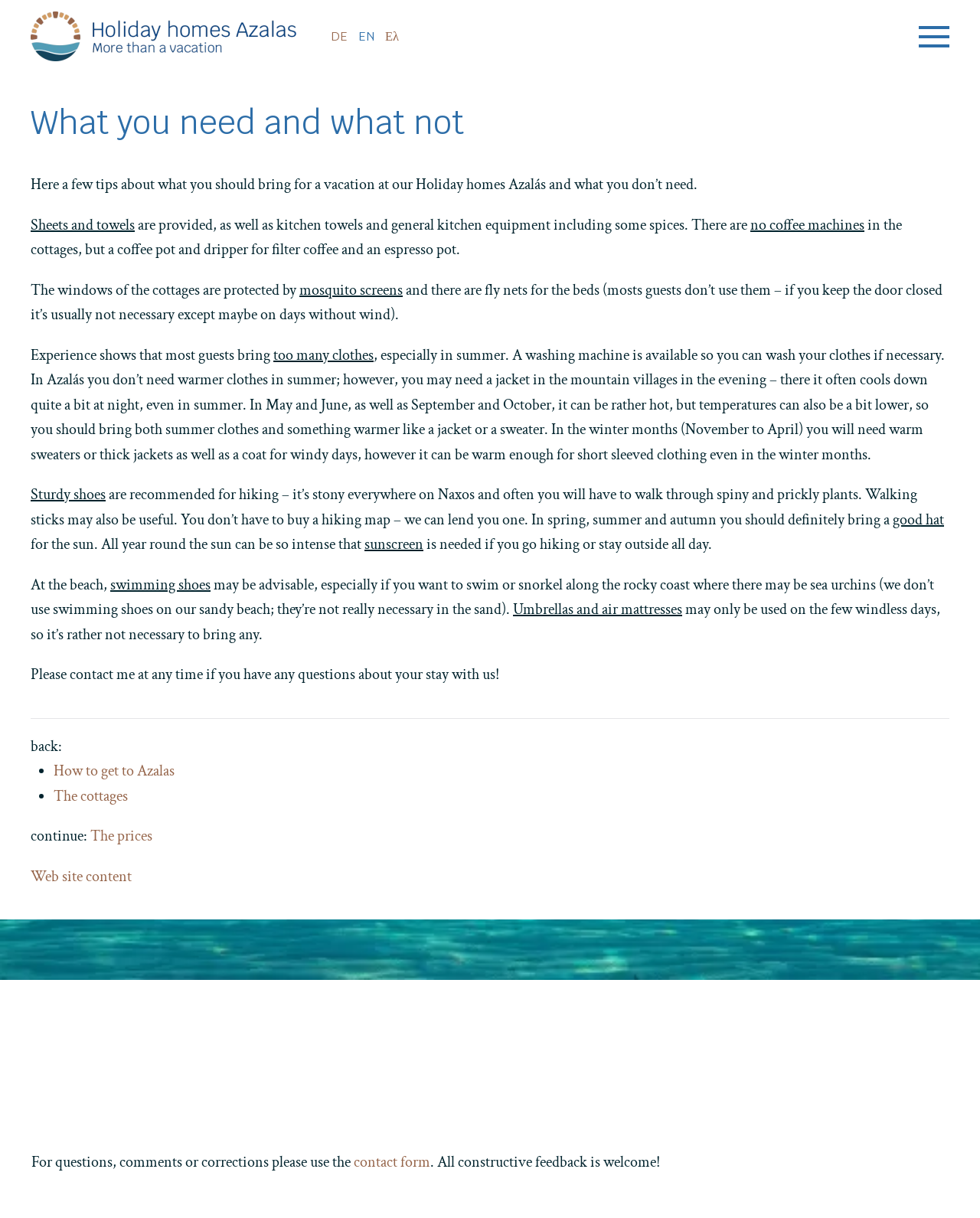Can you find the bounding box coordinates for the element that needs to be clicked to execute this instruction: "Click the 'Back to home' link"? The coordinates should be given as four float numbers between 0 and 1, i.e., [left, top, right, bottom].

[0.031, 0.0, 0.302, 0.06]